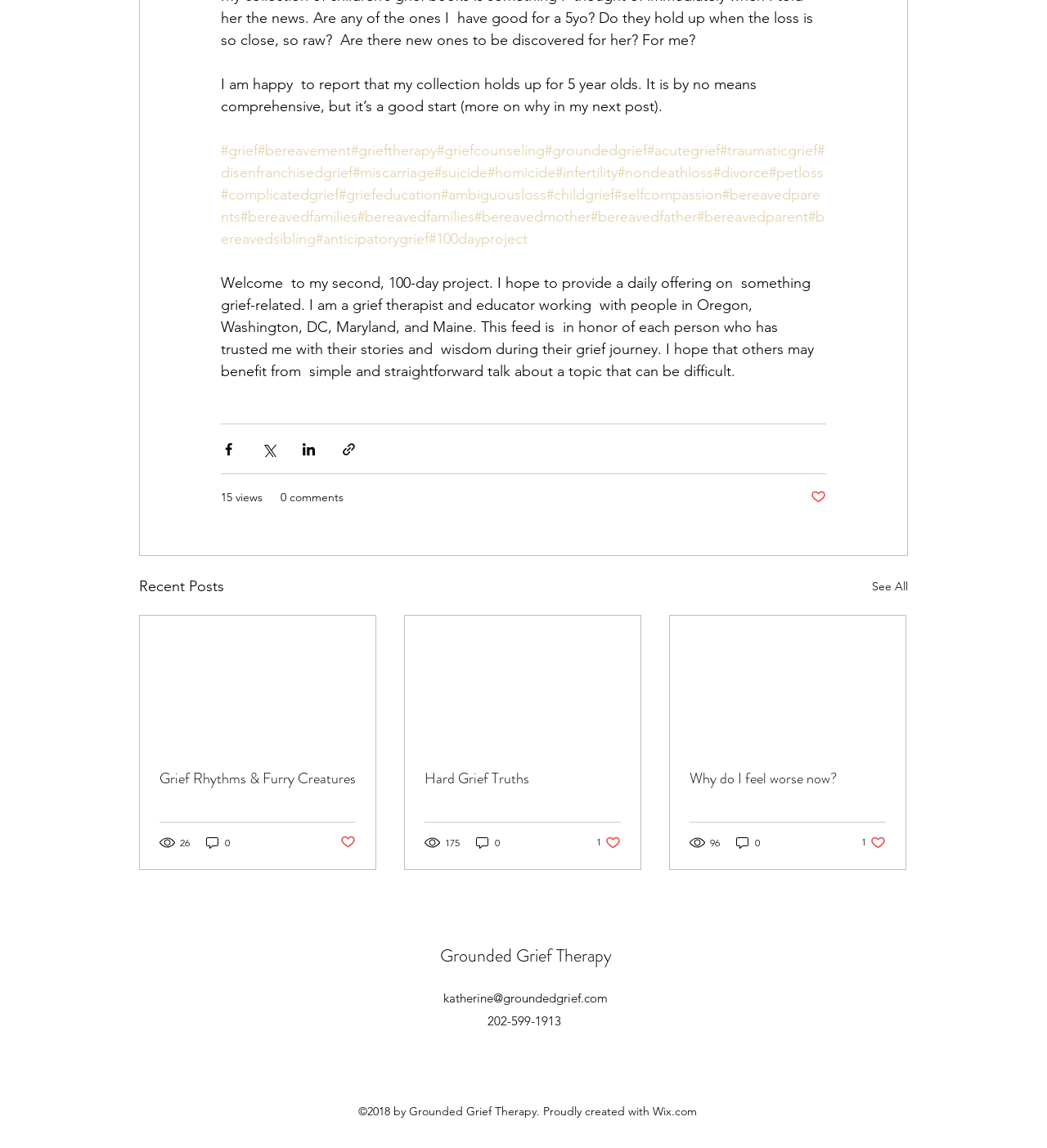Provide a one-word or one-phrase answer to the question:
What is the author's profession?

Grief therapist and educator